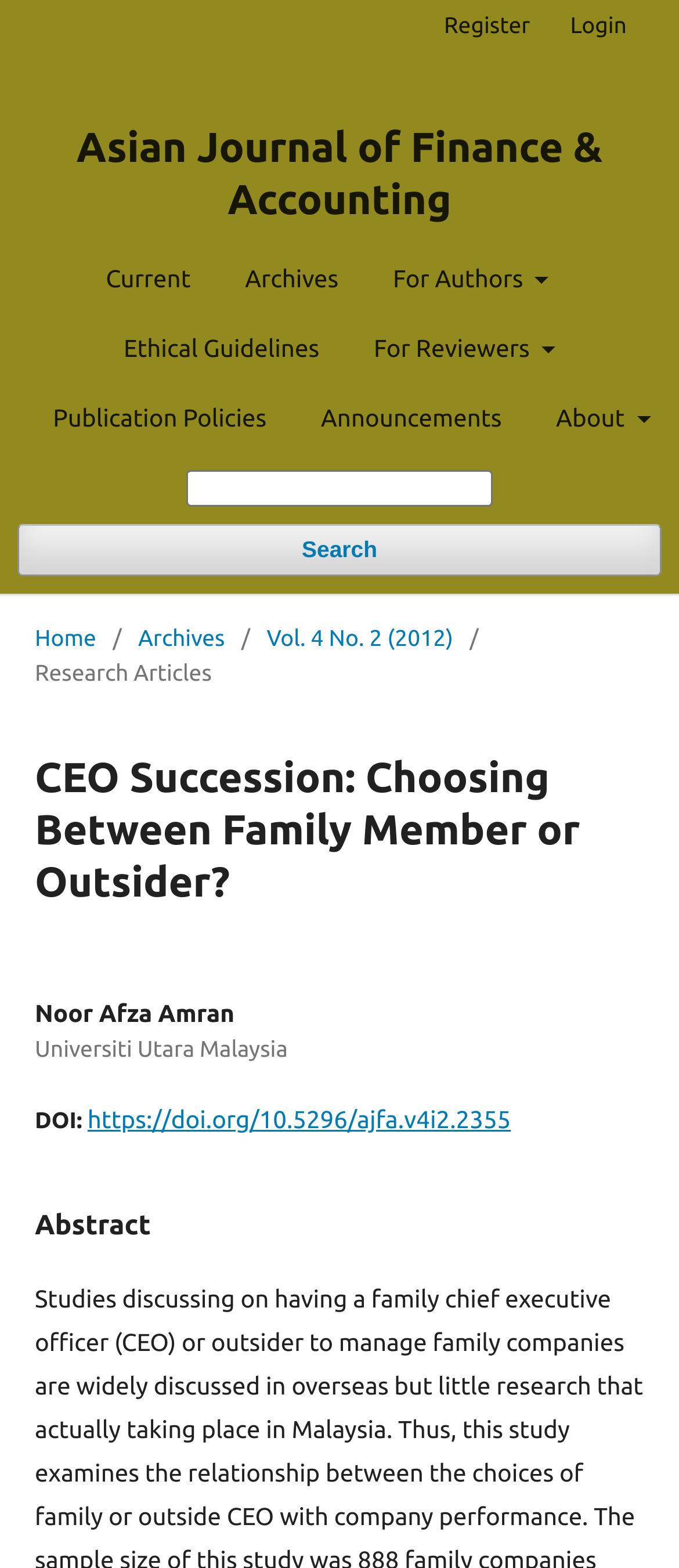Point out the bounding box coordinates of the section to click in order to follow this instruction: "visit cover news".

None